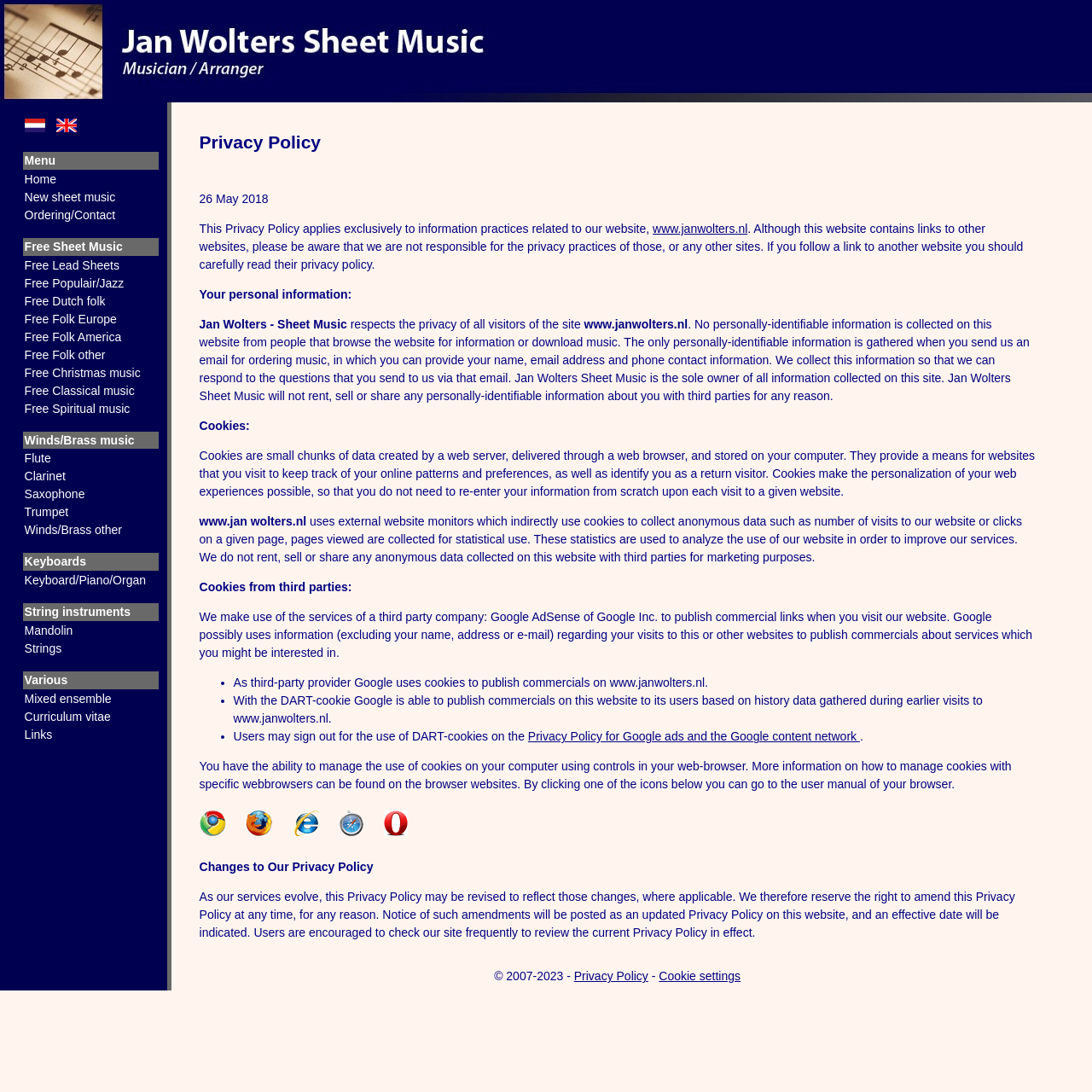Provide the bounding box coordinates of the section that needs to be clicked to accomplish the following instruction: "Check out Trumpet music."

[0.022, 0.463, 0.063, 0.475]